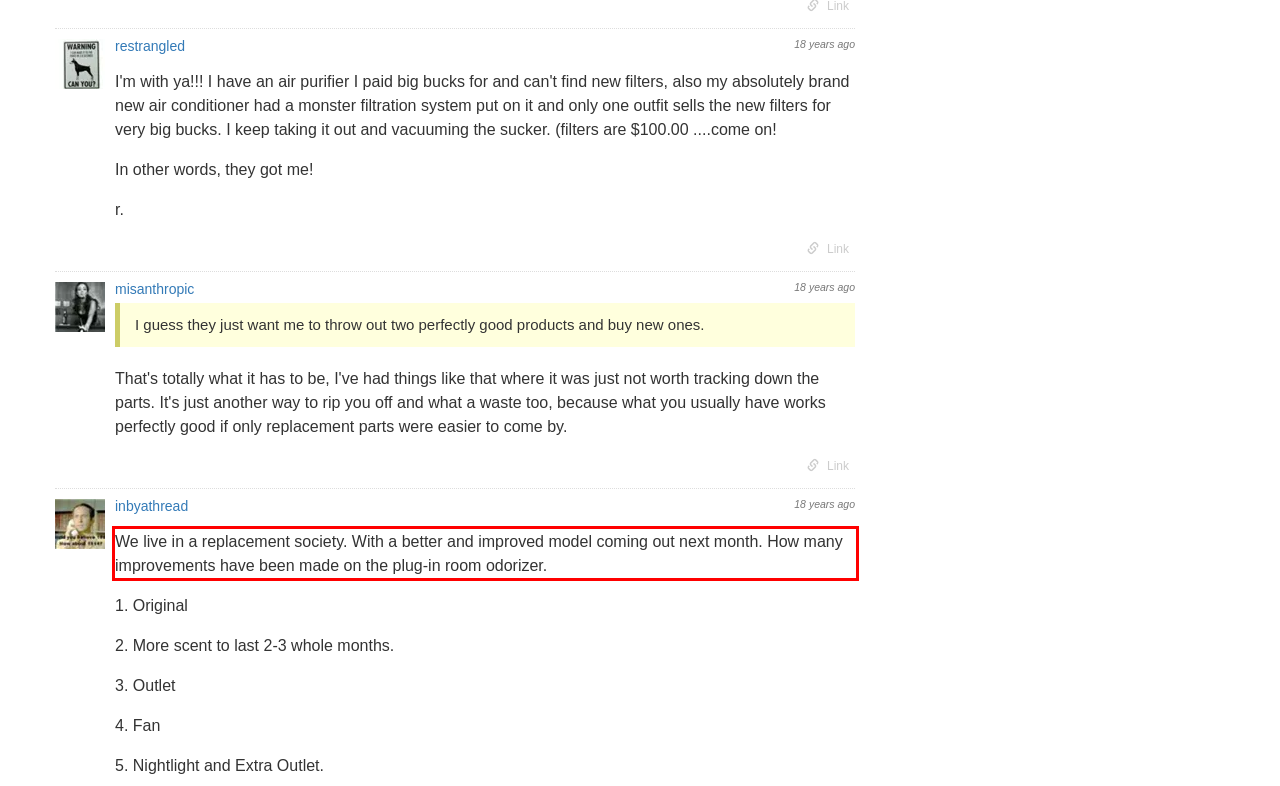In the given screenshot, locate the red bounding box and extract the text content from within it.

We live in a replacement society. With a better and improved model coming out next month. How many improvements have been made on the plug-in room odorizer.